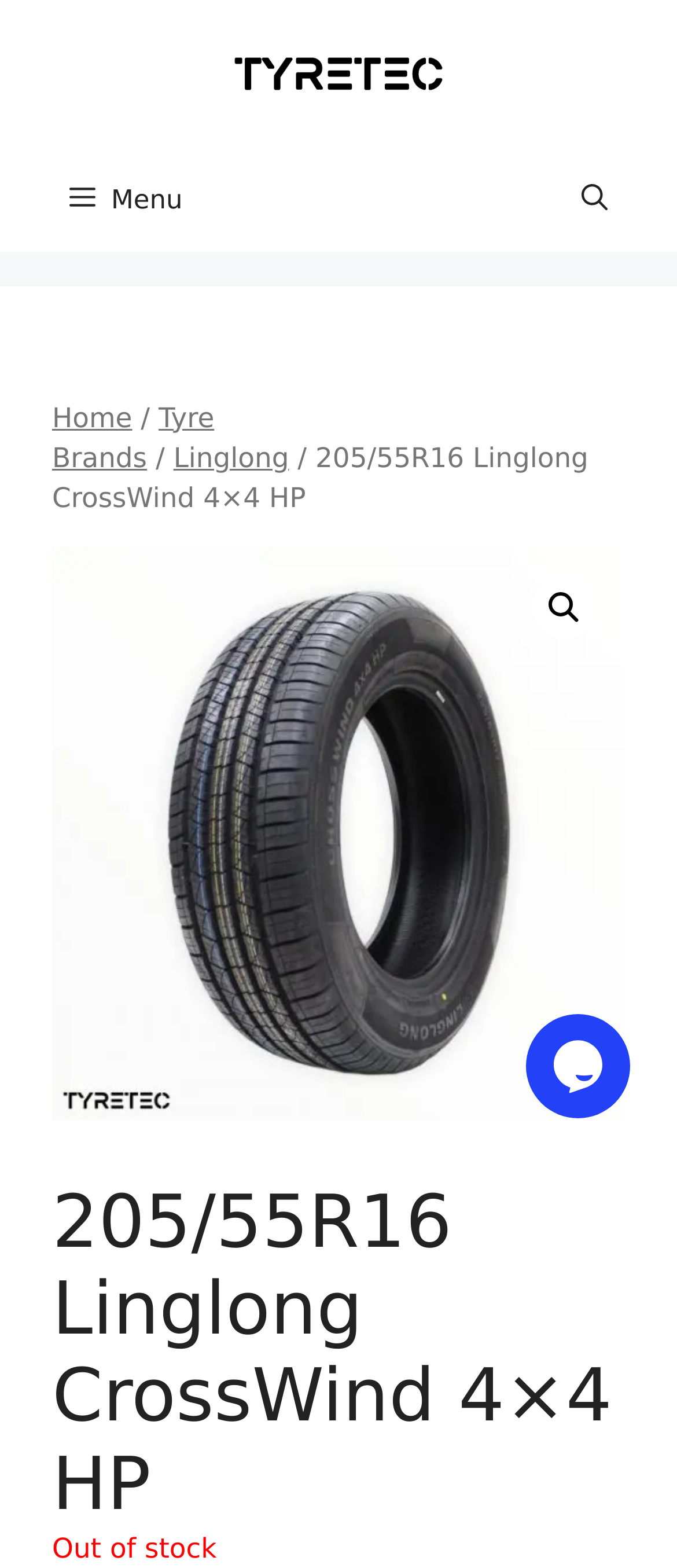Specify the bounding box coordinates of the element's area that should be clicked to execute the given instruction: "View the product details". The coordinates should be four float numbers between 0 and 1, i.e., [left, top, right, bottom].

[0.077, 0.751, 0.923, 0.975]